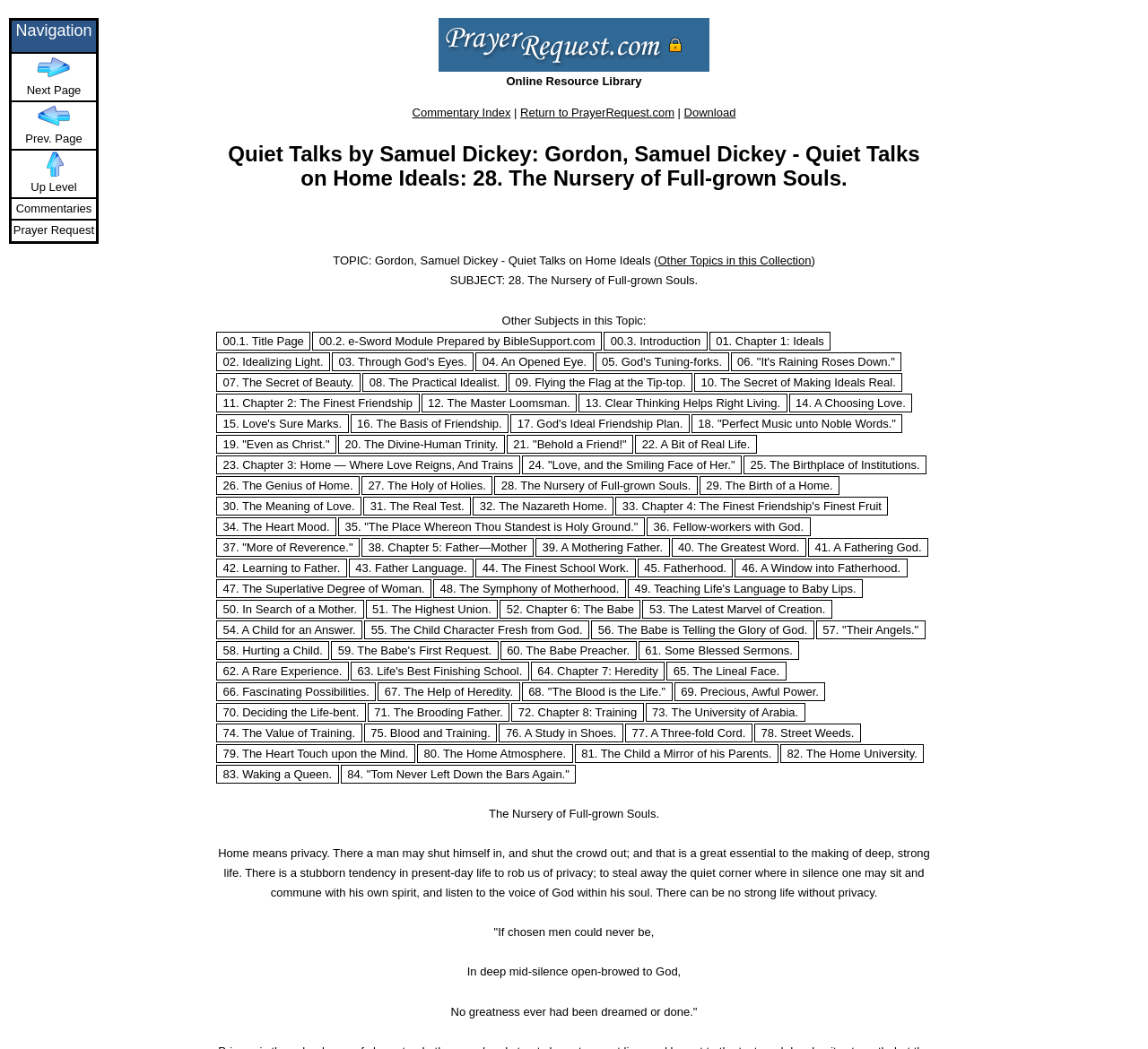Please identify the bounding box coordinates of the clickable area that will allow you to execute the instruction: "Download the file".

[0.596, 0.101, 0.641, 0.114]